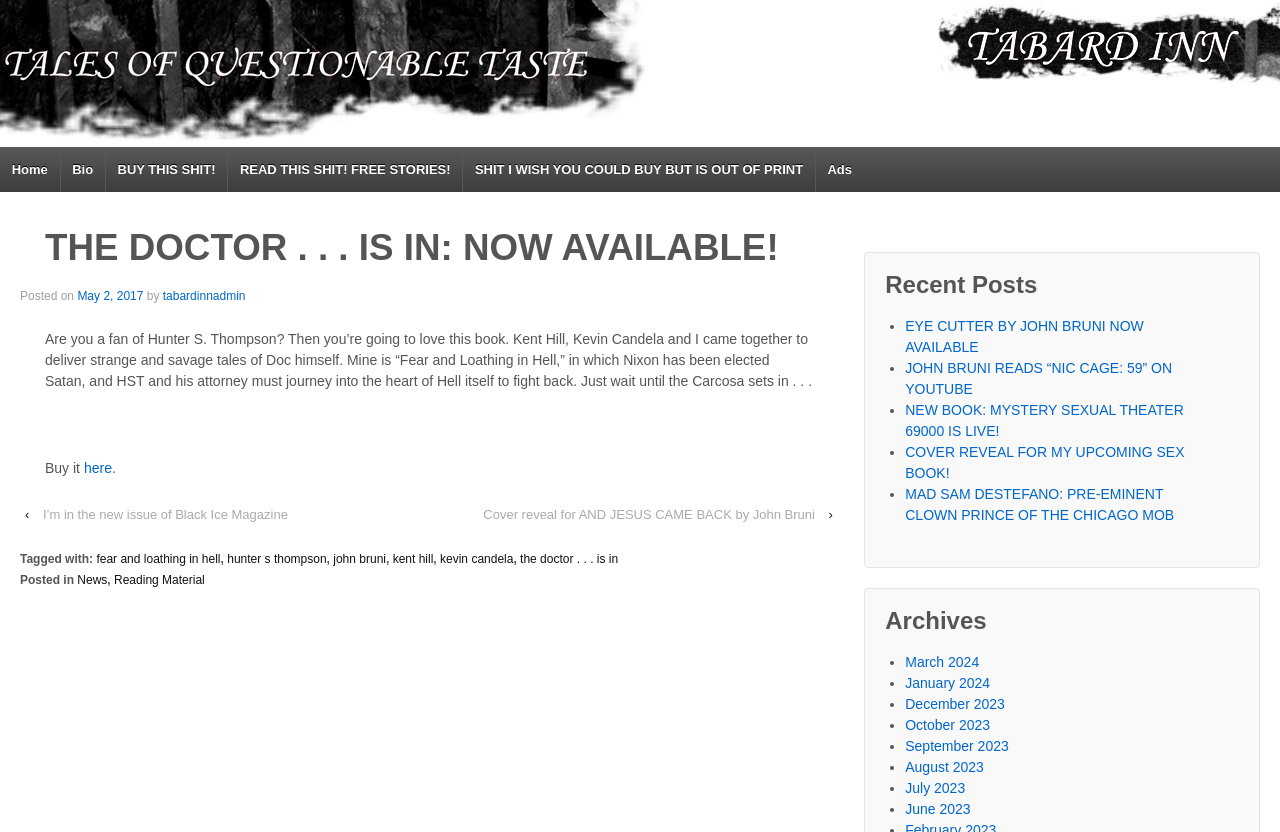Please identify the bounding box coordinates of the element I should click to complete this instruction: 'Click on the HOME link'. The coordinates should be given as four float numbers between 0 and 1, like this: [left, top, right, bottom].

None